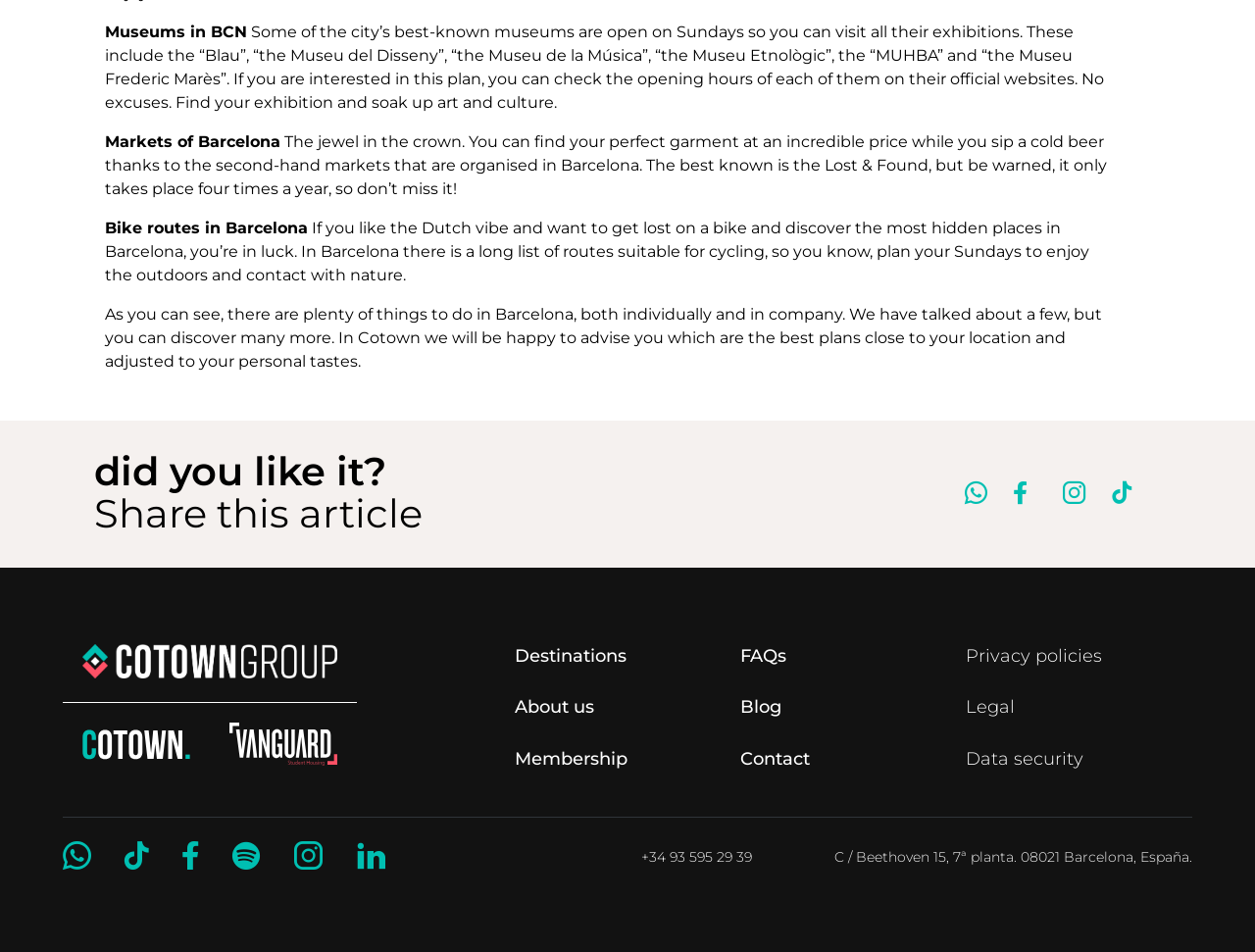Answer the following query with a single word or phrase:
What is the contact information of Cotown?

+34 93 595 29 39